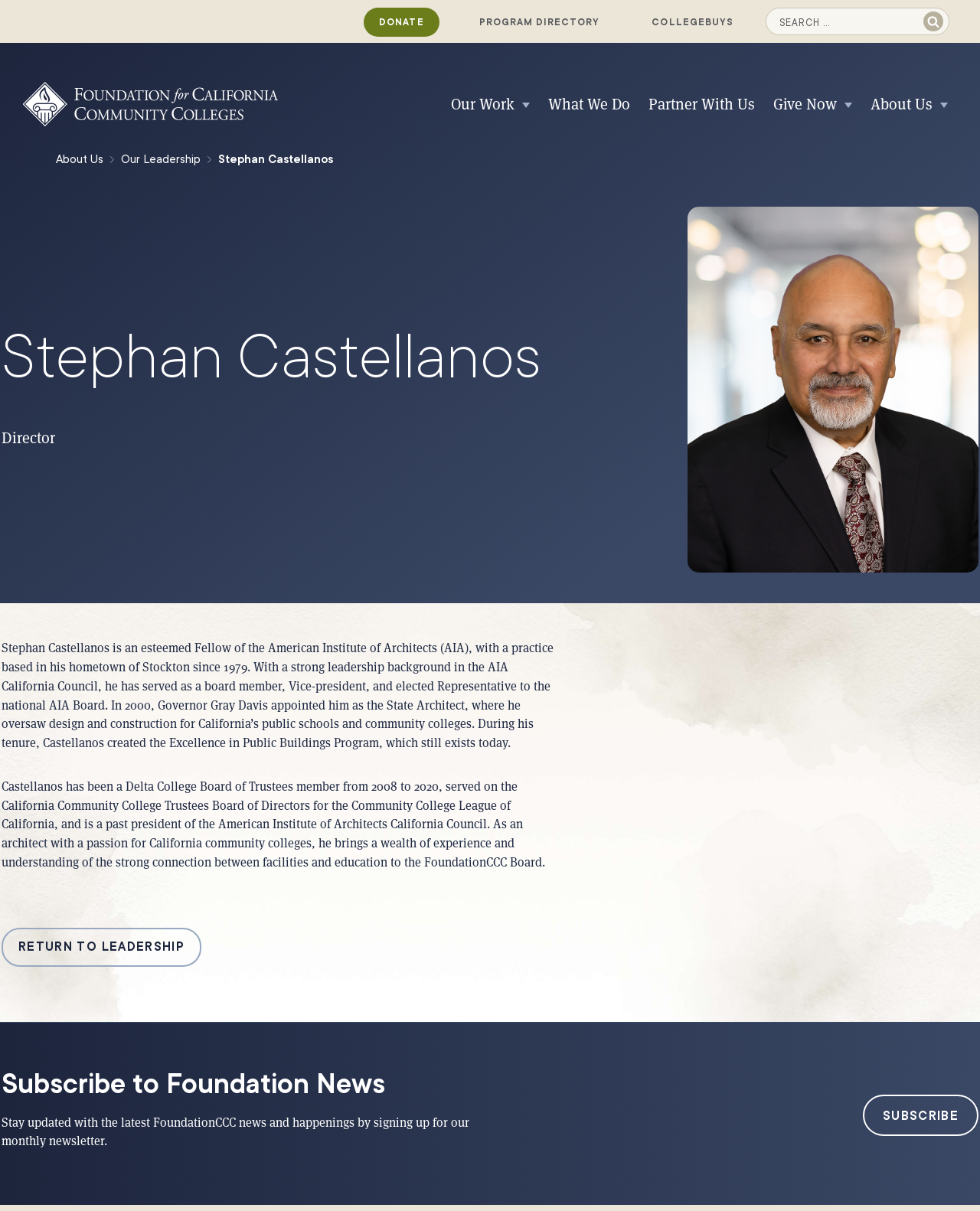Extract the bounding box coordinates for the described element: "Program Directory". The coordinates should be represented as four float numbers between 0 and 1: [left, top, right, bottom].

[0.489, 0.014, 0.612, 0.022]